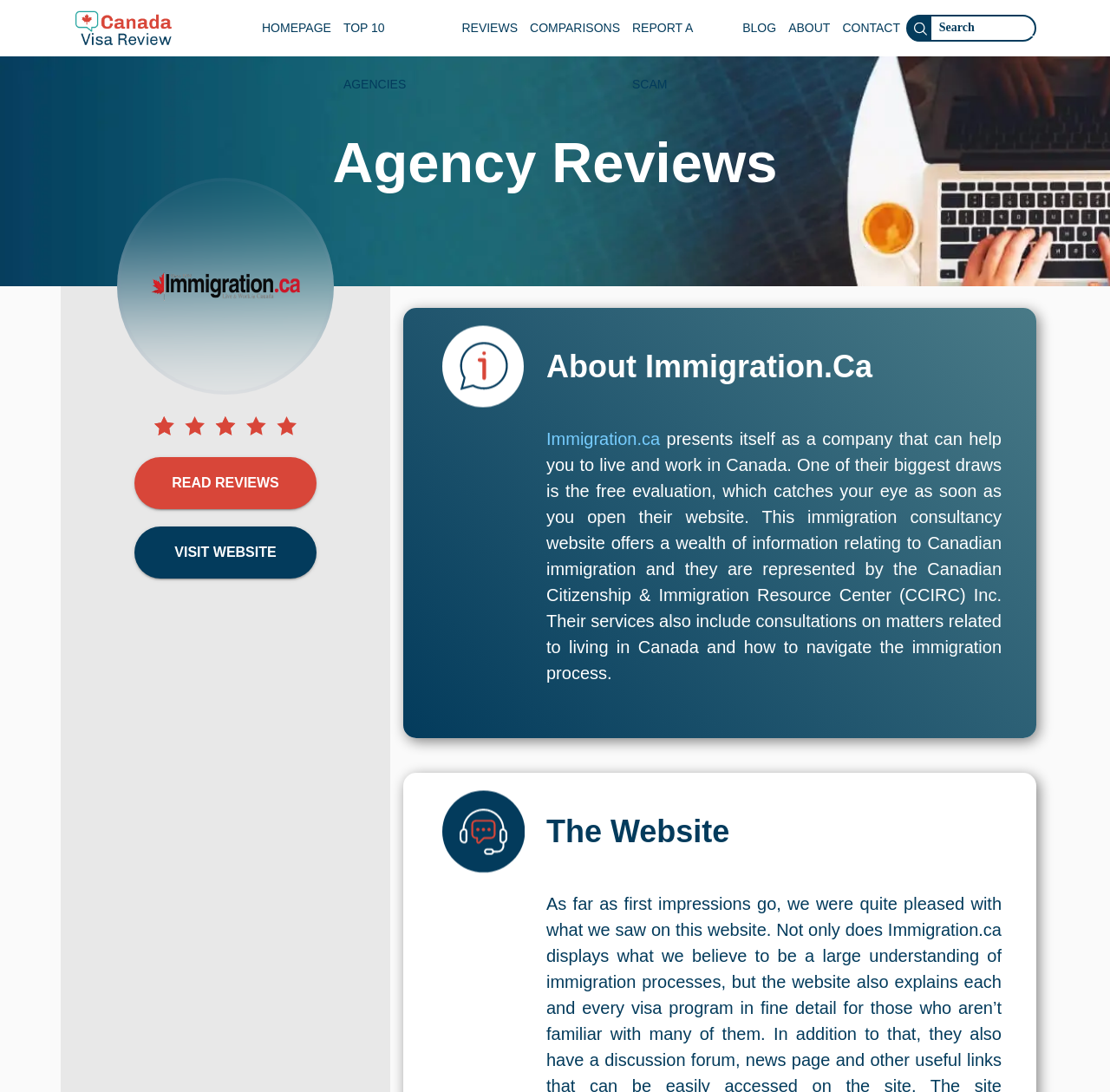What is the topic of the heading 'Agency Reviews'?
Based on the screenshot, give a detailed explanation to answer the question.

The heading 'Agency Reviews' is located above the image 'Immigration.ca' and is likely to be the topic of the section or page.